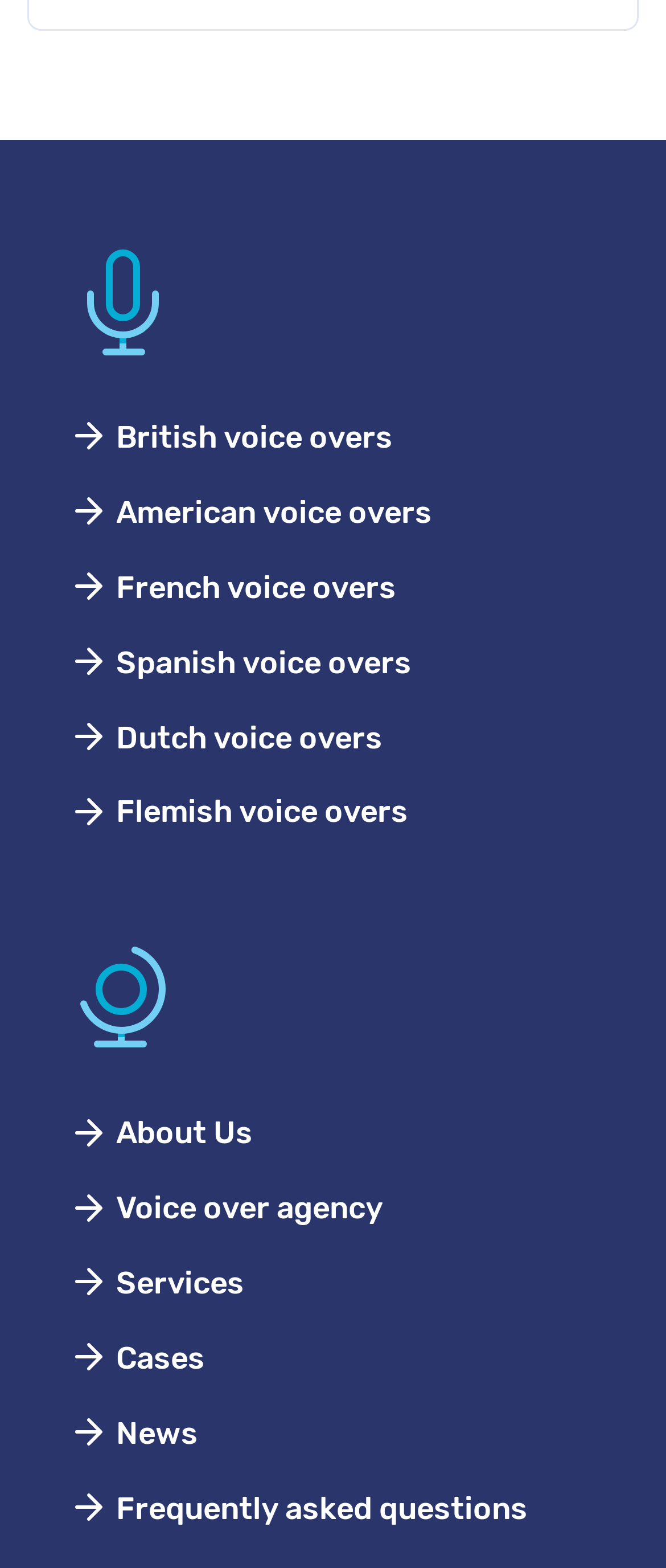Please identify the bounding box coordinates of the element on the webpage that should be clicked to follow this instruction: "Check out American voice overs". The bounding box coordinates should be given as four float numbers between 0 and 1, formatted as [left, top, right, bottom].

[0.103, 0.313, 0.649, 0.343]